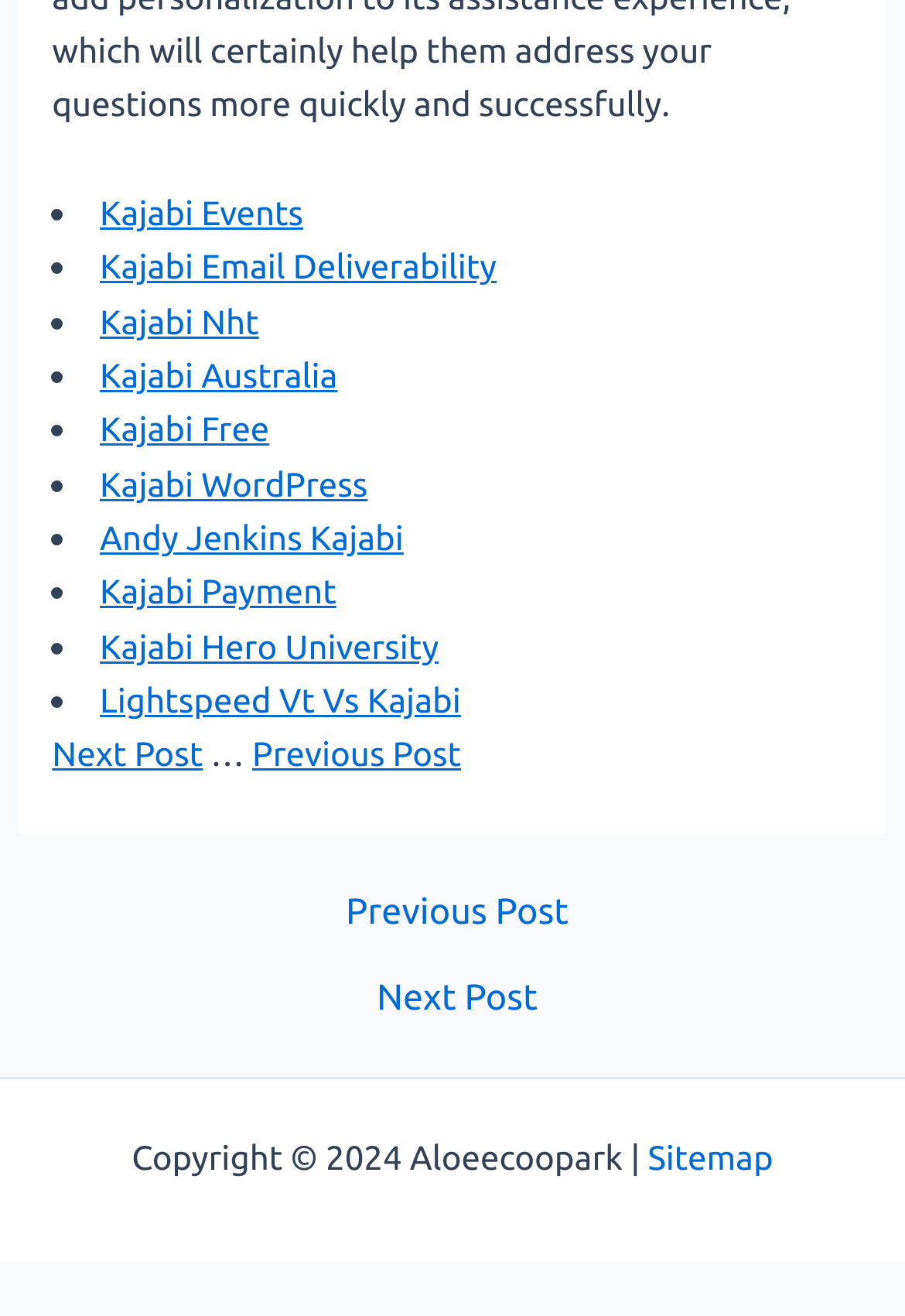Refer to the image and provide an in-depth answer to the question: 
How many list markers are there in the list of links?

I counted the number of list markers (•) in the list of links on the webpage and found that there are 11 list markers, each corresponding to a link.